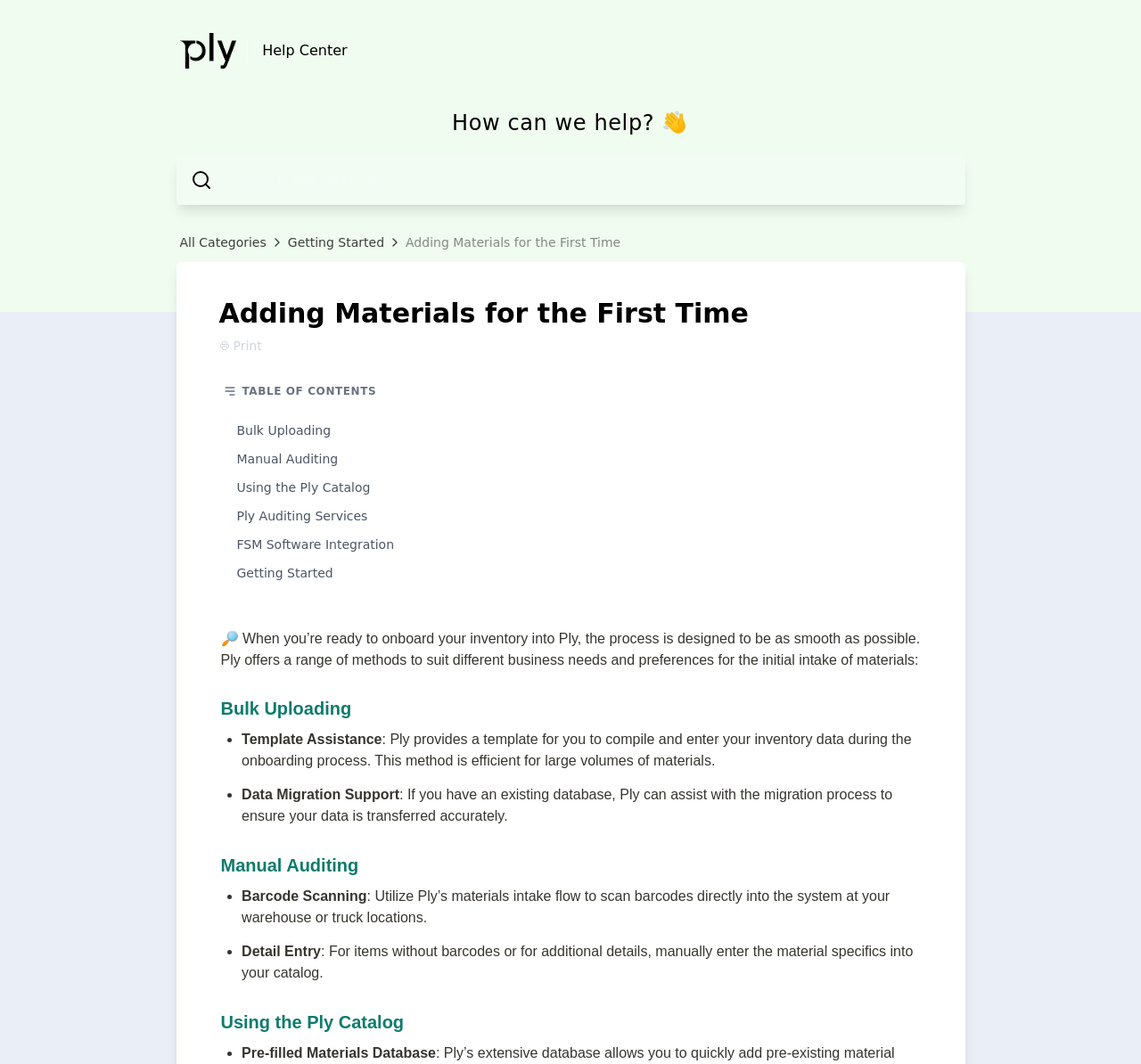Analyze and describe the webpage in a detailed narrative.

The webpage is a help center page for Ply, a platform that assists with managing materials. At the top left, there is a link to the Ply Help Center, accompanied by an image of the Ply logo. Below this, there is a search bar with a placeholder text "Search for articles" and a magnifying glass icon.

To the right of the search bar, there are three links: "All Categories", "Getting Started", and "Adding Materials for the First Time", each with a small icon next to it. The currently focused page is "Adding Materials for the First Time", which is indicated by a heading at the top of the page.

Below the heading, there is a button to print the page, accompanied by a small printer icon. Next to the print button, there is a table of contents with links to various sections of the page, including "Bulk Uploading", "Manual Auditing", "Using the Ply Catalog", and more.

The main content of the page is divided into sections, each with a heading and a brief description. The first section is about bulk uploading, which explains that Ply offers a template to compile and enter inventory data during the onboarding process. The second section is about manual auditing, which describes the use of barcode scanning and manual detail entry to intake materials.

The page also has several links to other related topics, such as "Ply Auditing Services" and "FSM Software Integration". Throughout the page, there are several icons, including a magnifying glass, a printer, and a list marker (•) used to denote bullet points.